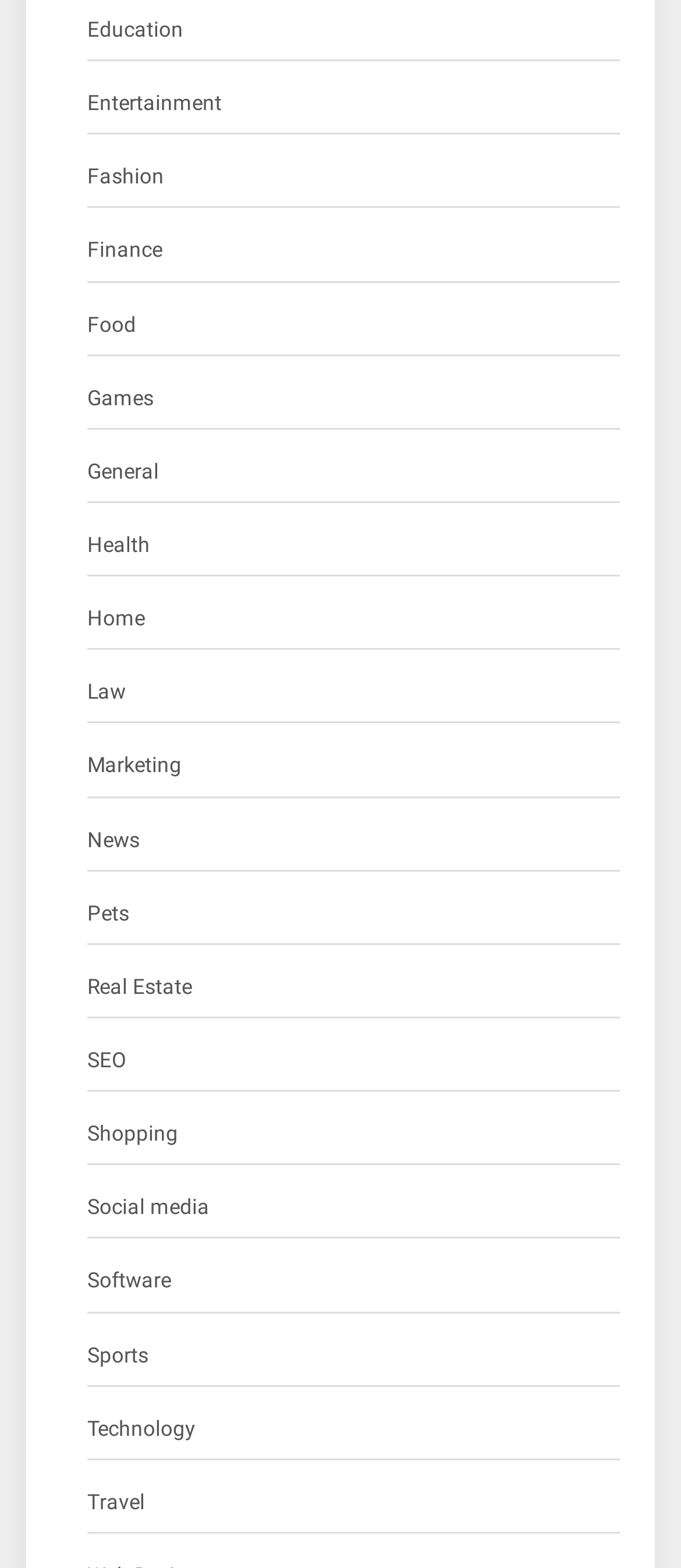Please answer the following question using a single word or phrase: 
Is the 'Fashion' category above the 'Finance' category?

Yes